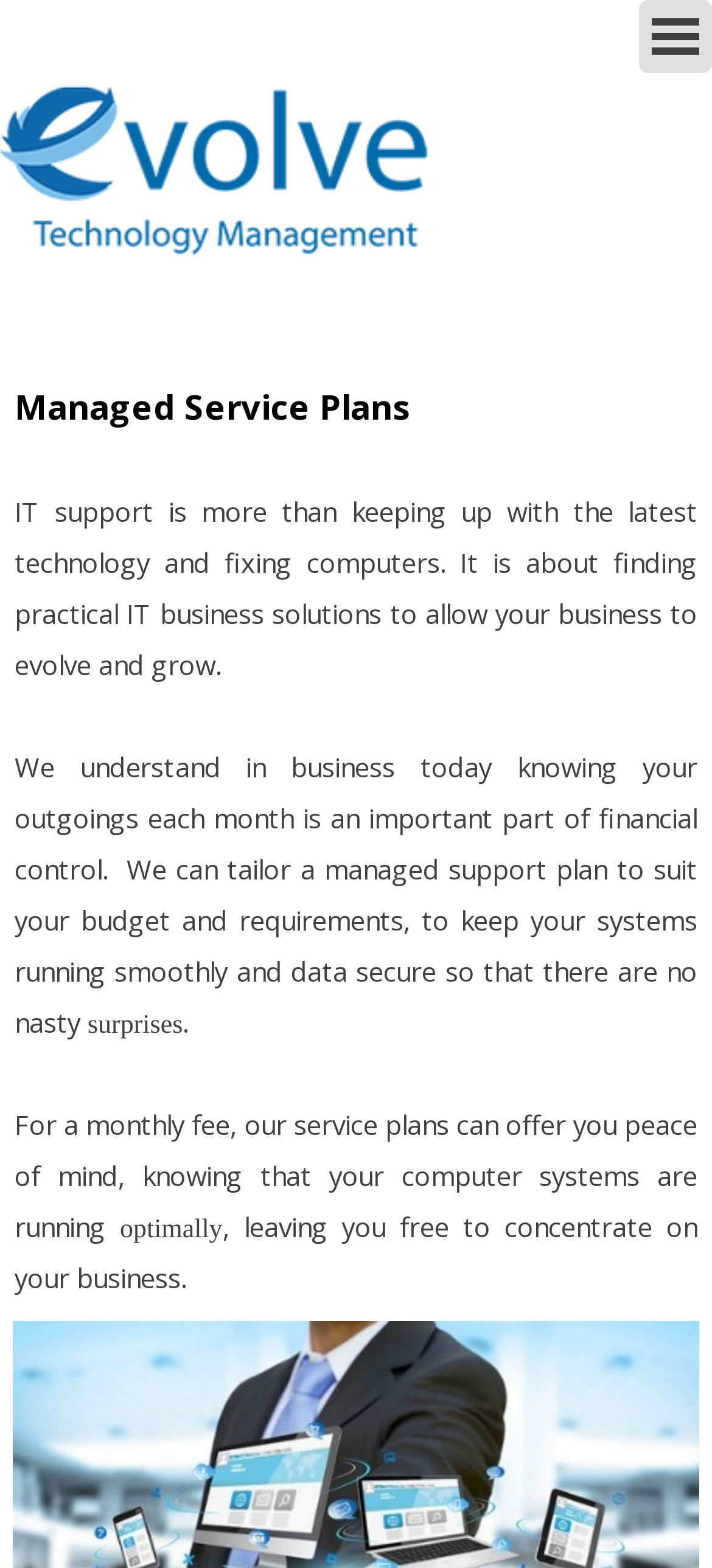What is the relationship between IT support and business growth?
Can you provide a detailed and comprehensive answer to the question?

The webpage suggests that IT support is not just about keeping up with the latest technology and fixing computers, but about finding practical IT business solutions that allow businesses to evolve and grow.